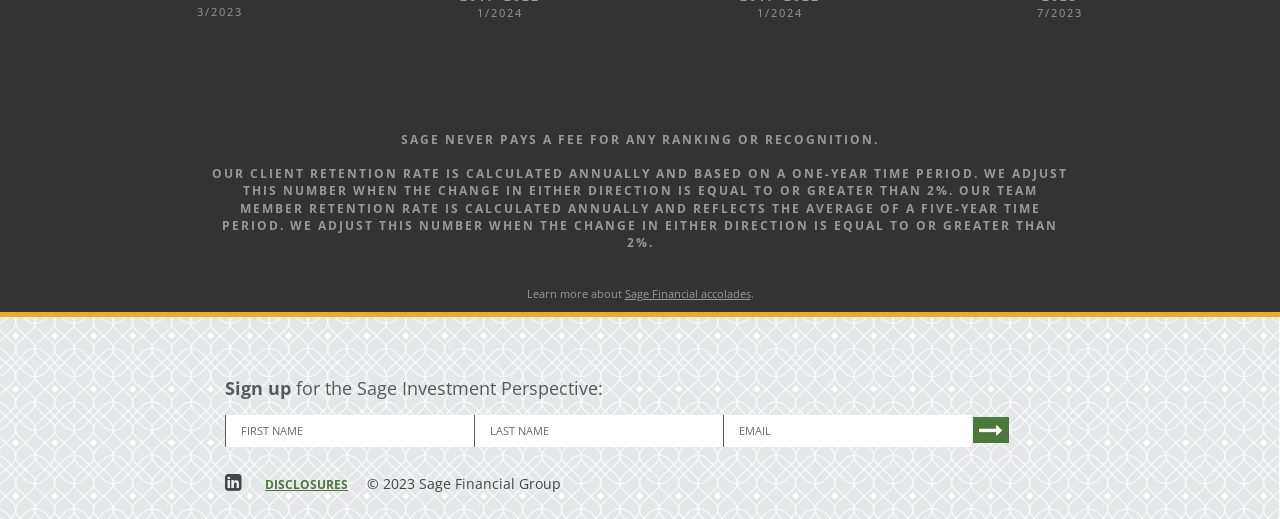What is the link below 'Learn more about'?
Answer with a single word or phrase, using the screenshot for reference.

Sage Financial accolades